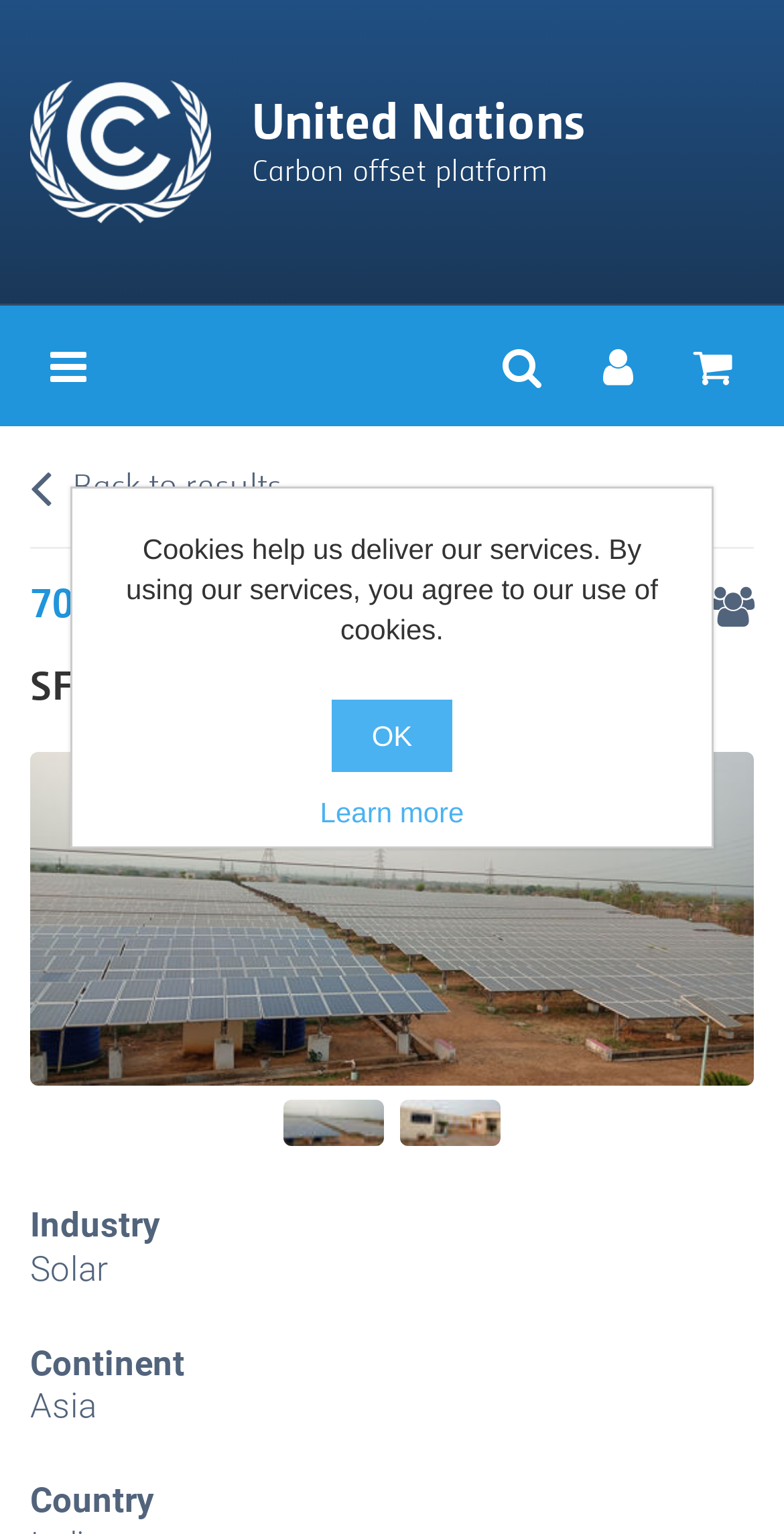Provide a thorough and detailed response to the question by examining the image: 
What is the continent where the project is located?

I found the answer by looking at the StaticText element with the text 'Asia'. This element is a child of the heading element with the text 'Continent', indicating that it is a detail about the project's location.